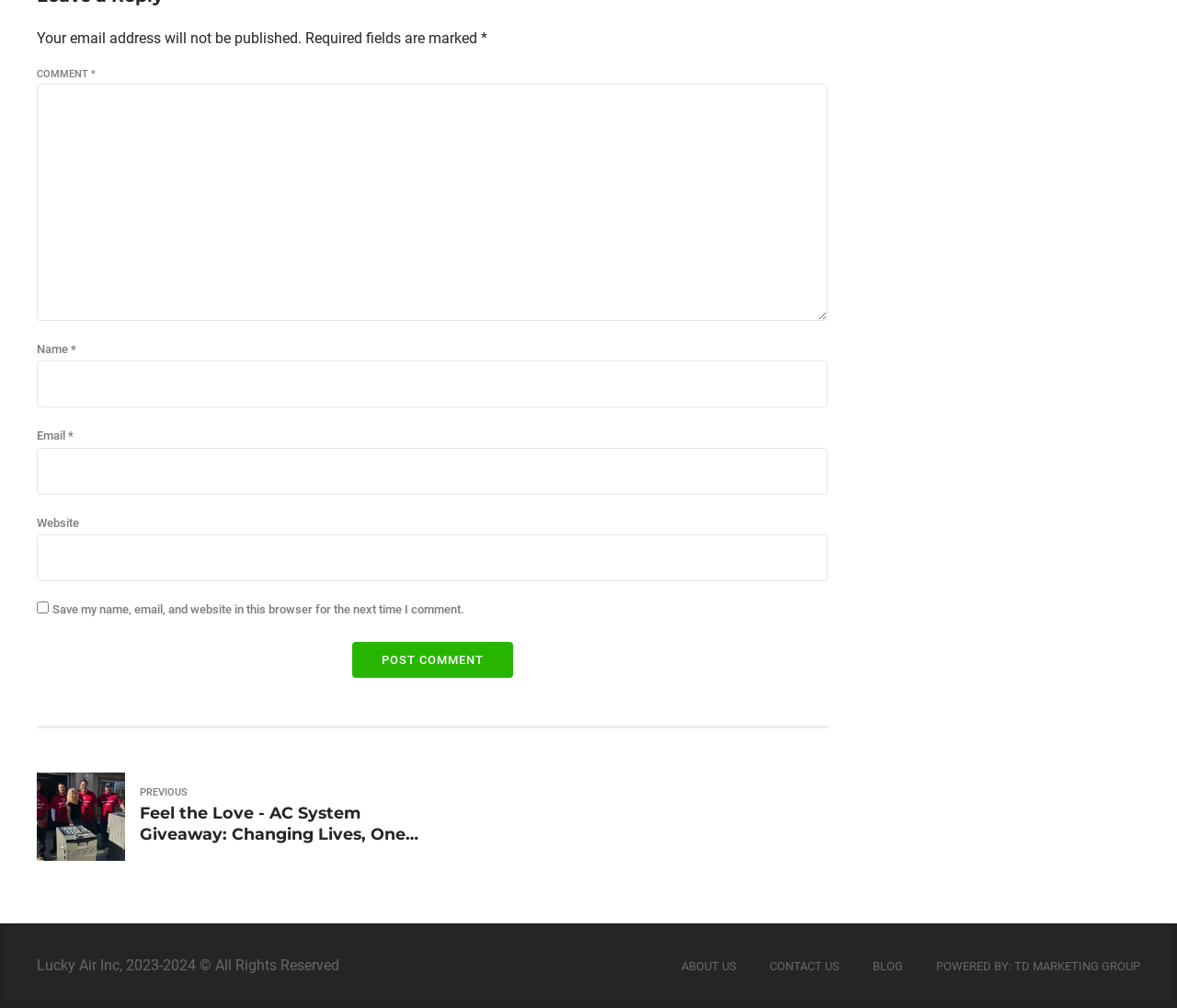Locate the bounding box coordinates of the region to be clicked to comply with the following instruction: "Input your email". The coordinates must be four float numbers between 0 and 1, in the form [left, top, right, bottom].

[0.031, 0.444, 0.703, 0.491]